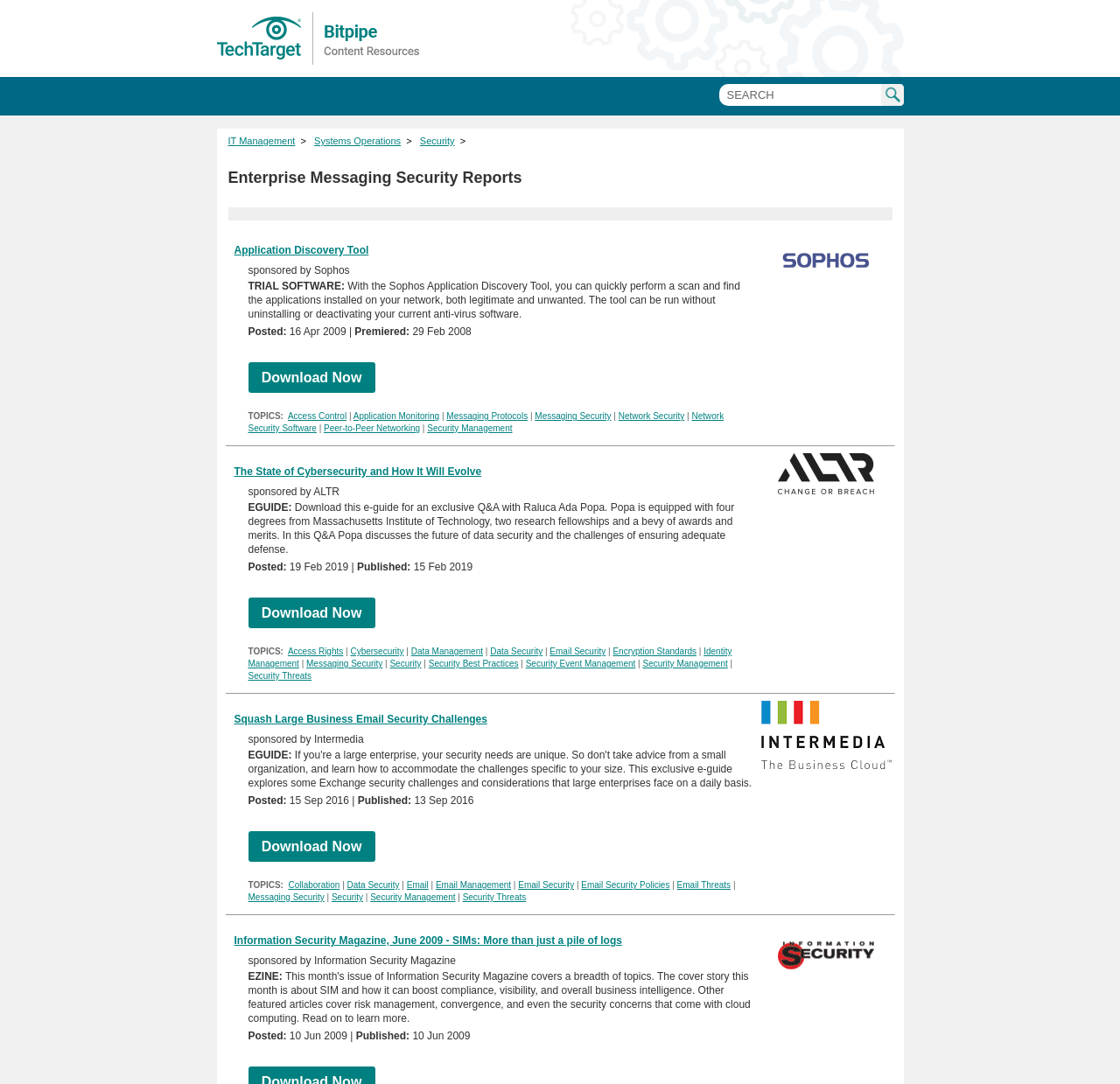Find and specify the bounding box coordinates that correspond to the clickable region for the instruction: "Read The State of Cybersecurity and How It Will Evolve".

[0.209, 0.429, 0.43, 0.441]